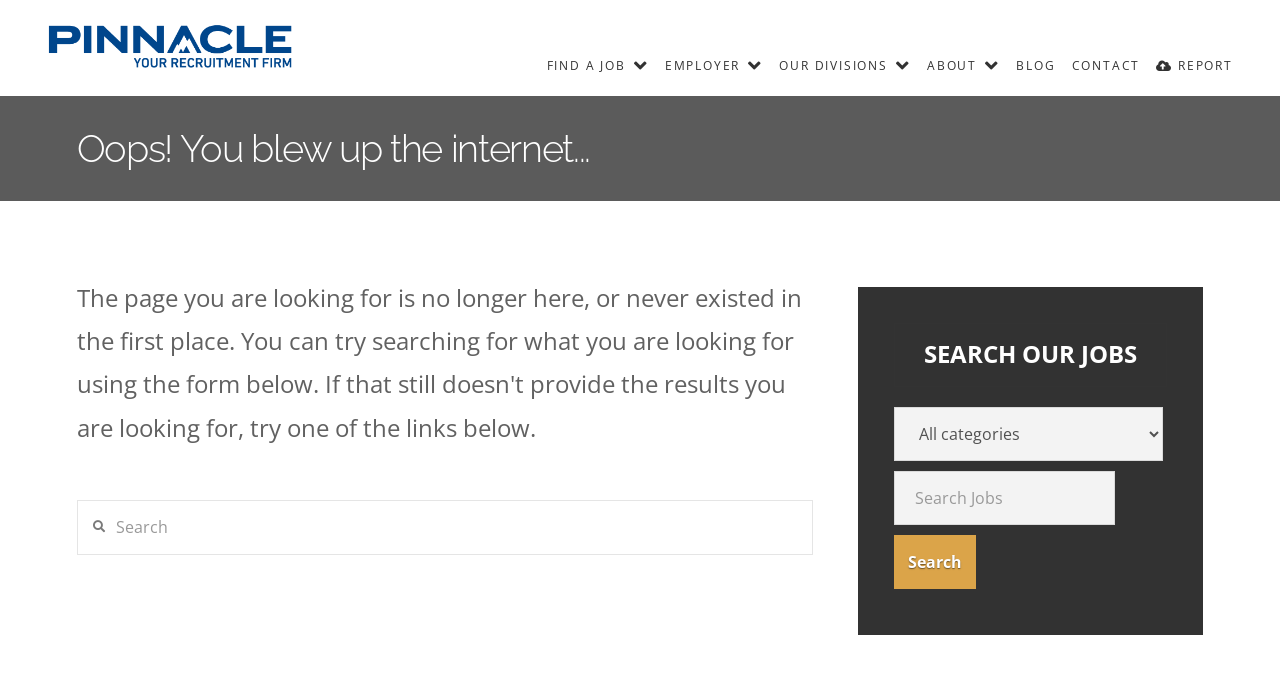What is the function of the button below the search textbox?
Based on the image, answer the question in a detailed manner.

The function of the button below the search textbox is to search for jobs, as indicated by the button's text 'Search'.